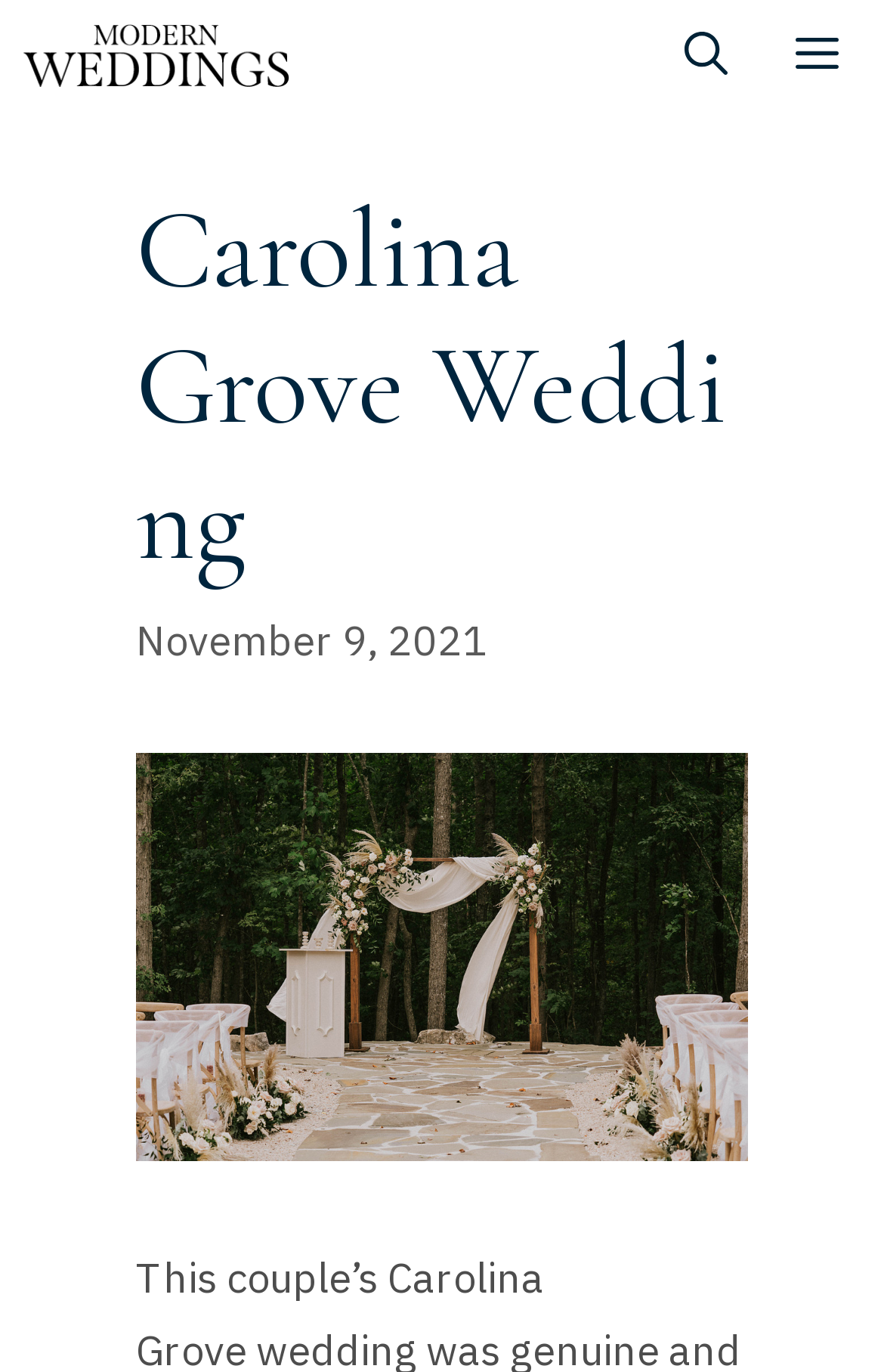What is the name of the wedding venue?
From the image, provide a succinct answer in one word or a short phrase.

Carolina Grove